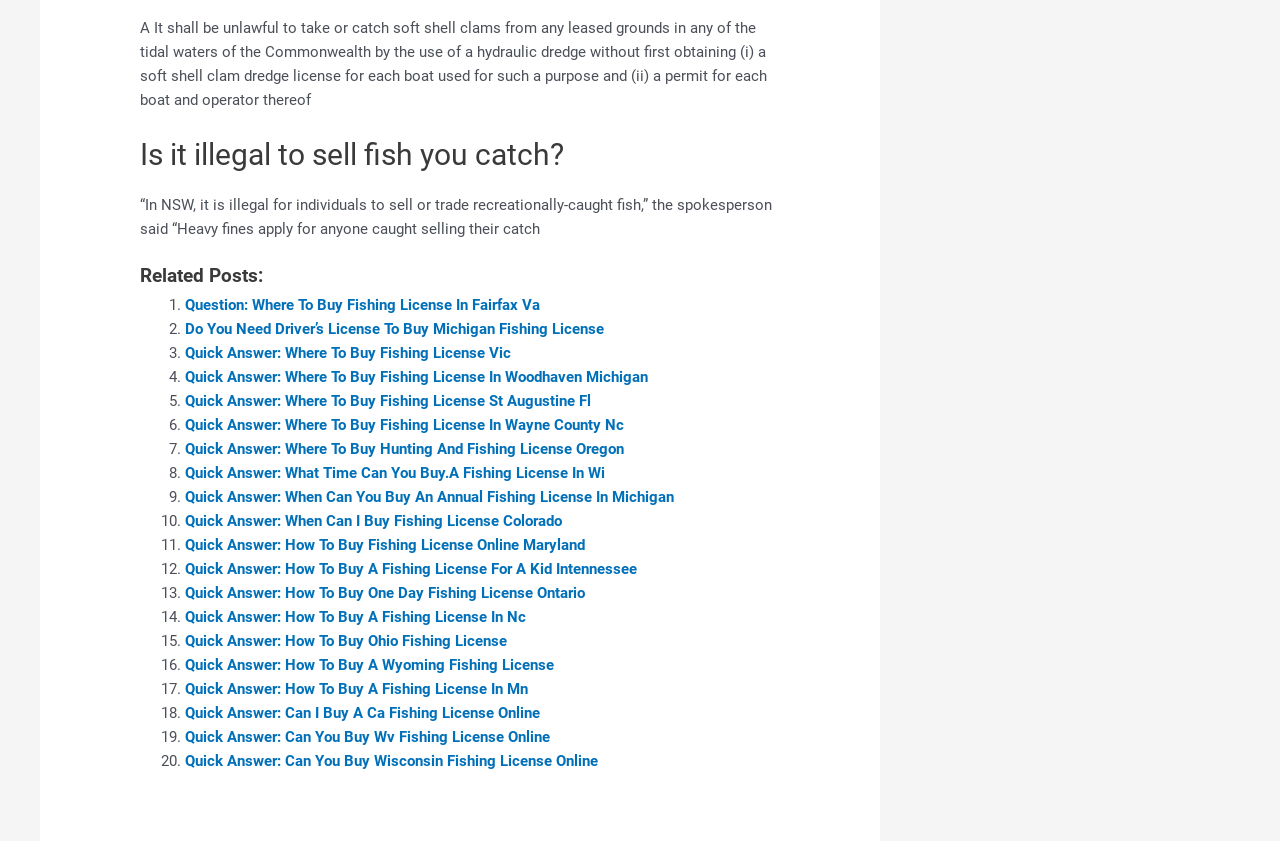How many related posts are listed on the webpage?
Observe the image and answer the question with a one-word or short phrase response.

20